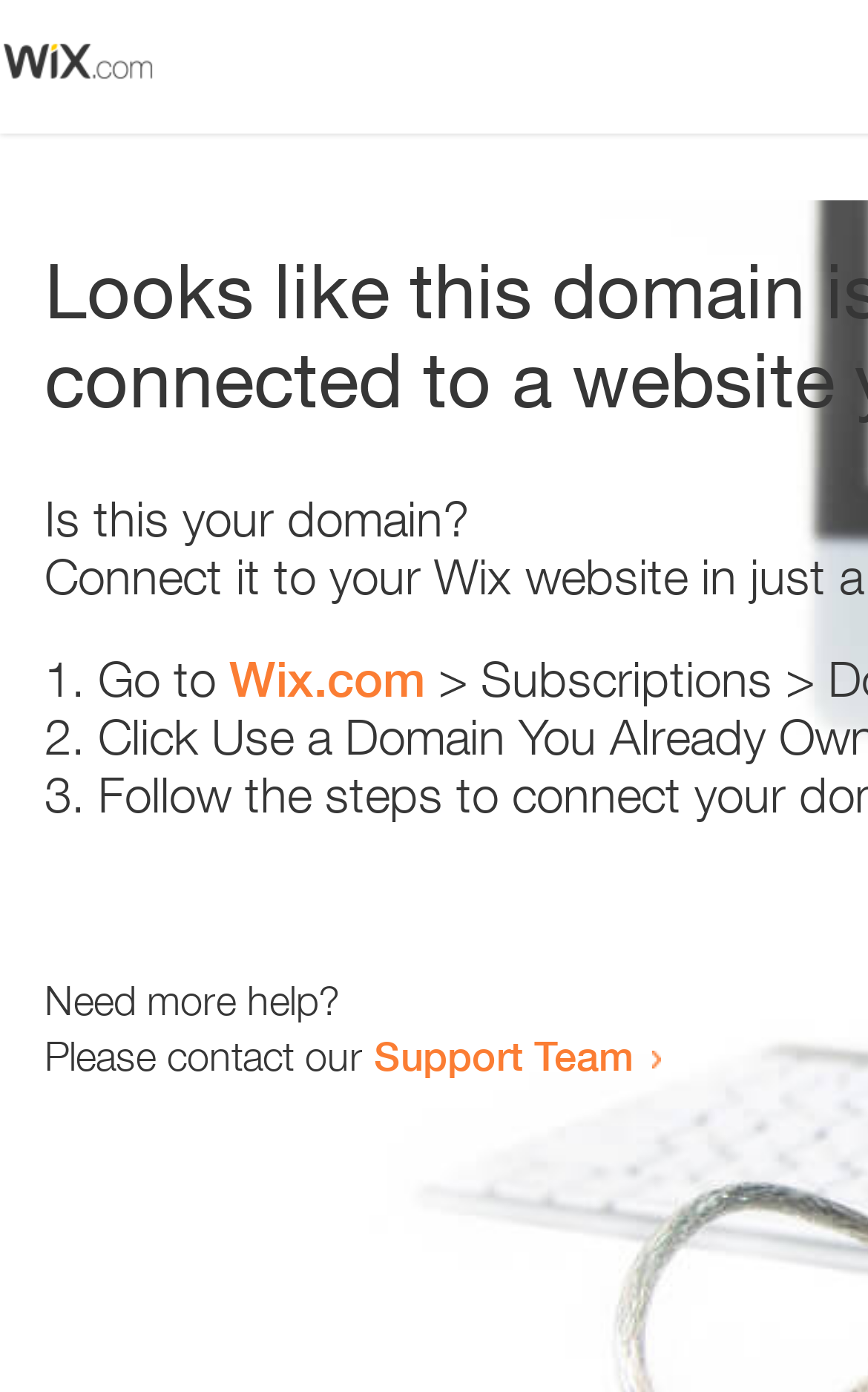Using floating point numbers between 0 and 1, provide the bounding box coordinates in the format (top-left x, top-left y, bottom-right x, bottom-right y). Locate the UI element described here: Wix.com

[0.264, 0.467, 0.49, 0.509]